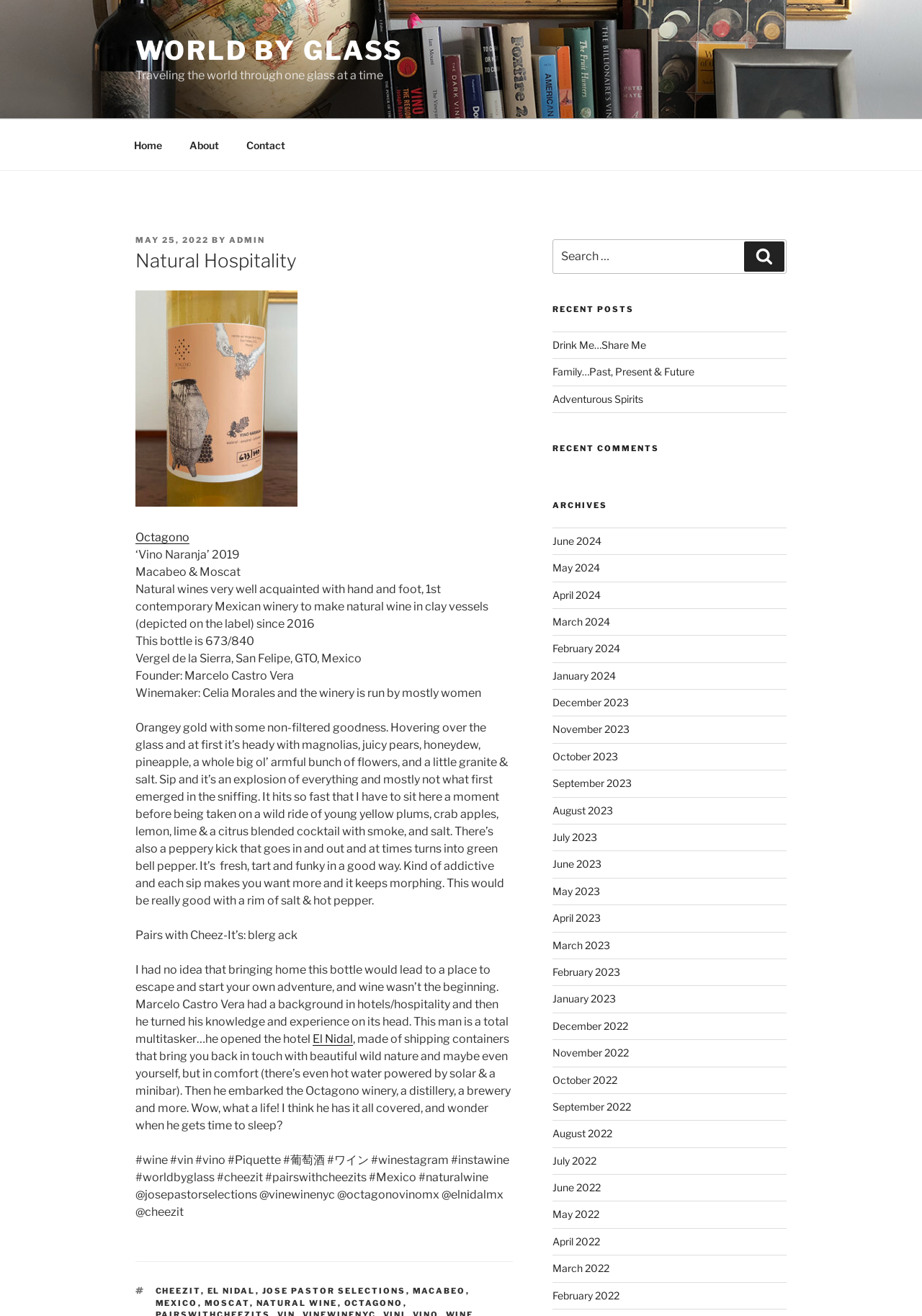What is the name of the hotel mentioned in the article?
Offer a detailed and full explanation in response to the question.

The article mentions a hotel called El Nidal, which is made of shipping containers and offers a unique experience for guests. The hotel is mentioned as part of the background of Marcelo Castro Vera, the founder of Octagono winery.